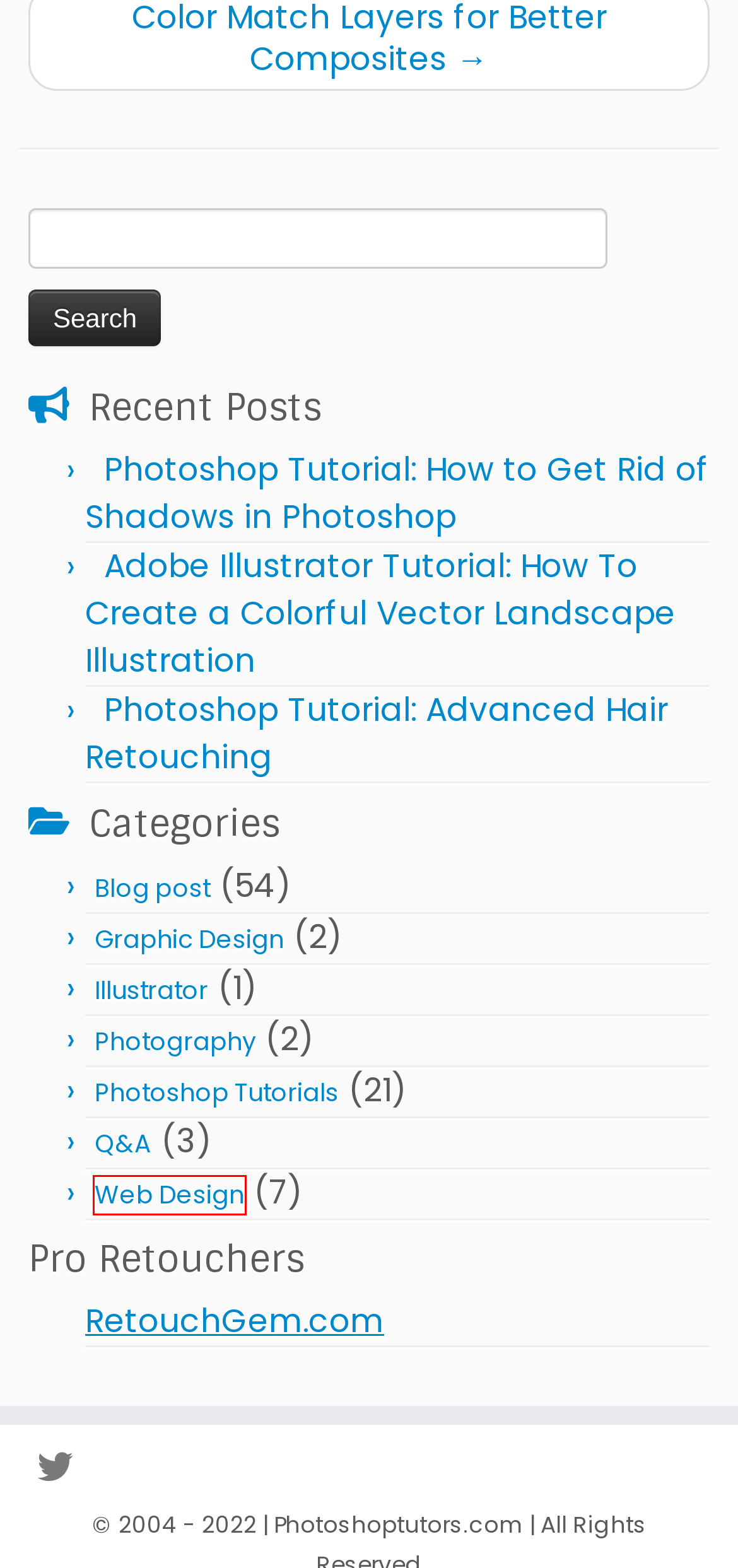Examine the screenshot of the webpage, noting the red bounding box around a UI element. Pick the webpage description that best matches the new page after the element in the red bounding box is clicked. Here are the candidates:
A. Hair Retouching Tutorial - Photoshop Tutors
B. Illustrator Archives - Photoshop Tutors
C. Illustrator Tutorial: How To Create a Colorful Vector Landscape Illustration
D. Web Design Archives - Photoshop Tutors
E. Photography Archives - Photoshop Tutors
F. Q&A Archives - Photoshop Tutors
G. RetouchGem - Your Professional Photo Editor Online
H. How to Get Rid of Shadows in Photoshop

D